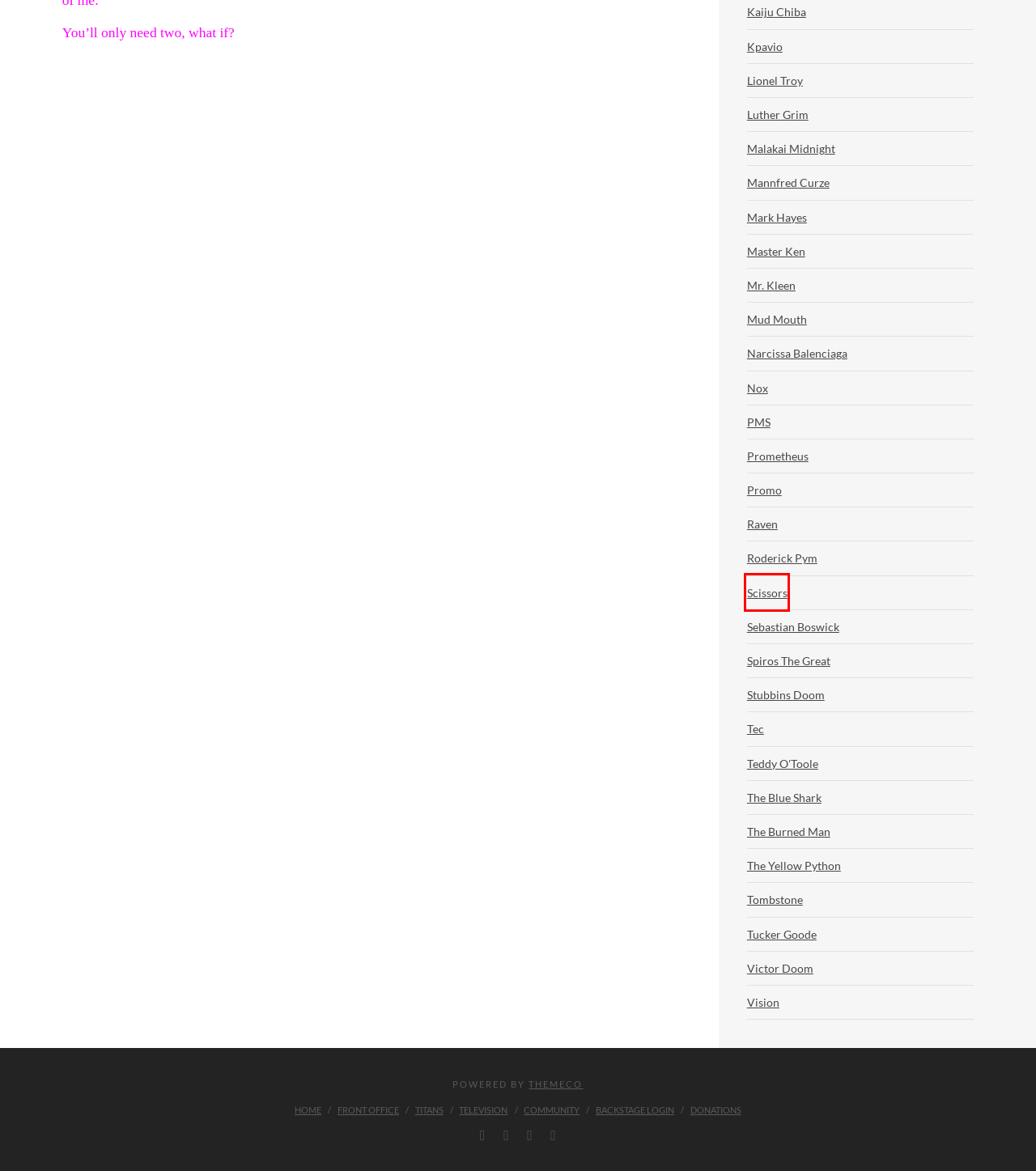Take a look at the provided webpage screenshot featuring a red bounding box around an element. Select the most appropriate webpage description for the page that loads after clicking on the element inside the red bounding box. Here are the candidates:
A. Kpavio | Old School Wrestling
B. Roderick Pym | Old School Wrestling
C. Nox | Old School Wrestling
D. Teddy O’Toole | Old School Wrestling
E. Mark Hayes | Old School Wrestling
F. Scissors | Old School Wrestling
G. The Yellow Python | Old School Wrestling
H. Stubbins Doom | Old School Wrestling

F